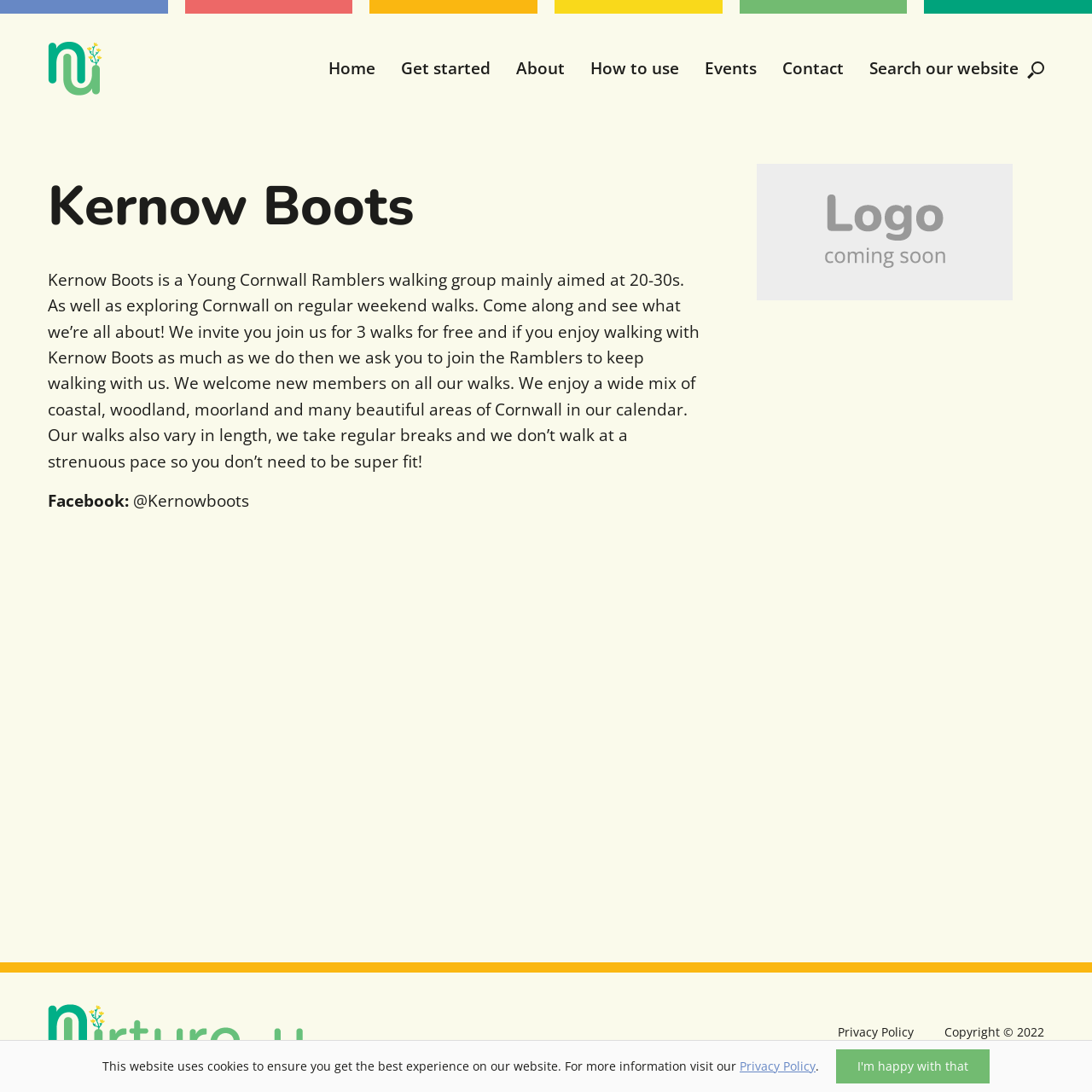Please determine the bounding box coordinates for the element that should be clicked to follow these instructions: "Click on Home".

[0.289, 0.047, 0.355, 0.078]